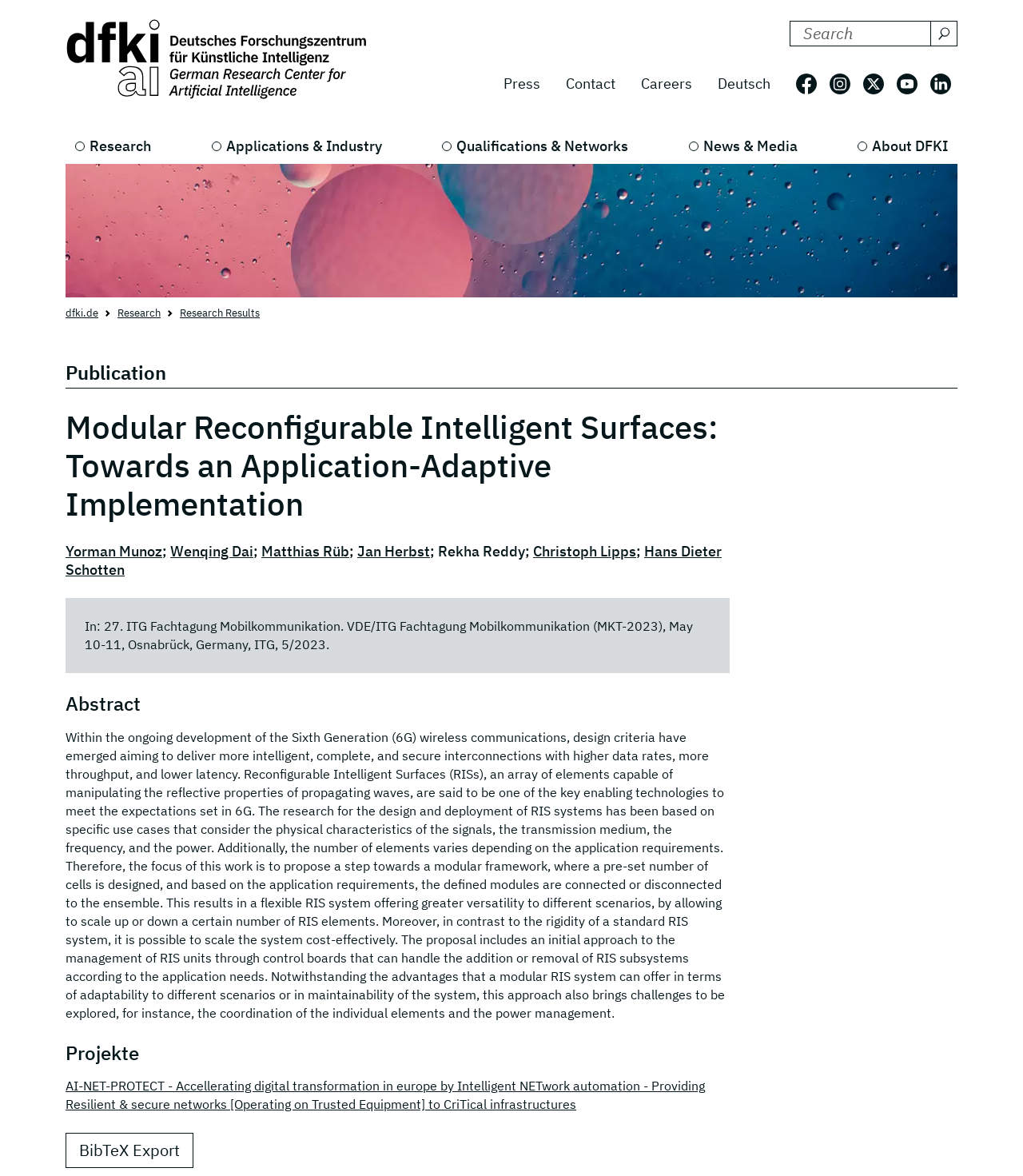What is the name of the project mentioned?
Offer a detailed and exhaustive answer to the question.

I found the answer by looking at the main content area of the webpage, where there is a link with the text 'AI-NET-PROTECT - Accellerating digital transformation in europe by Intelligent NETwork automation - Providing Resilient & secure networks [Operating on Trusted Equipment] to CriTical infrastructures'. This suggests that the name of the project mentioned is AI-NET-PROTECT.